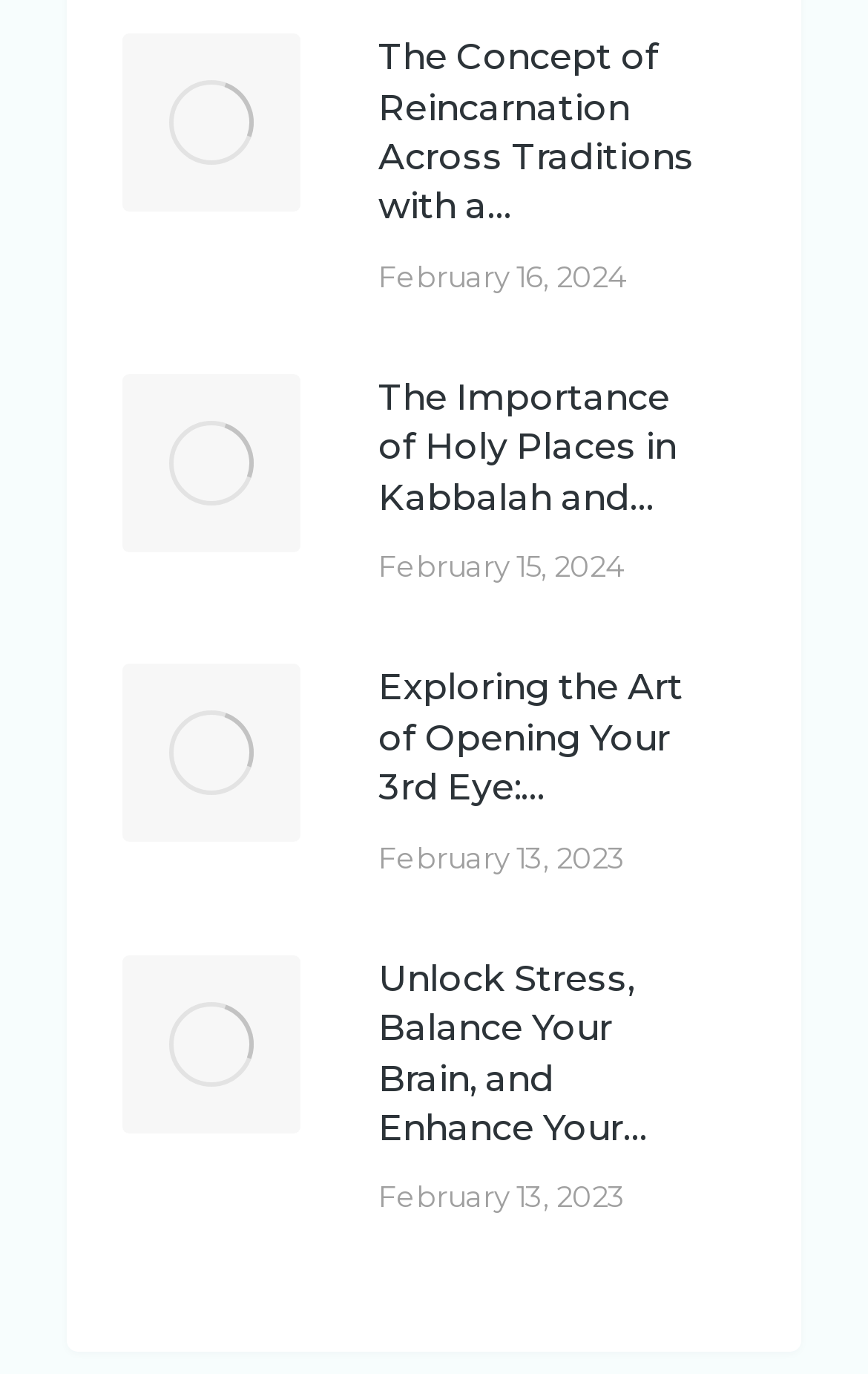Determine the bounding box coordinates for the area that should be clicked to carry out the following instruction: "read article published on February 16, 2024".

[0.436, 0.186, 0.721, 0.216]